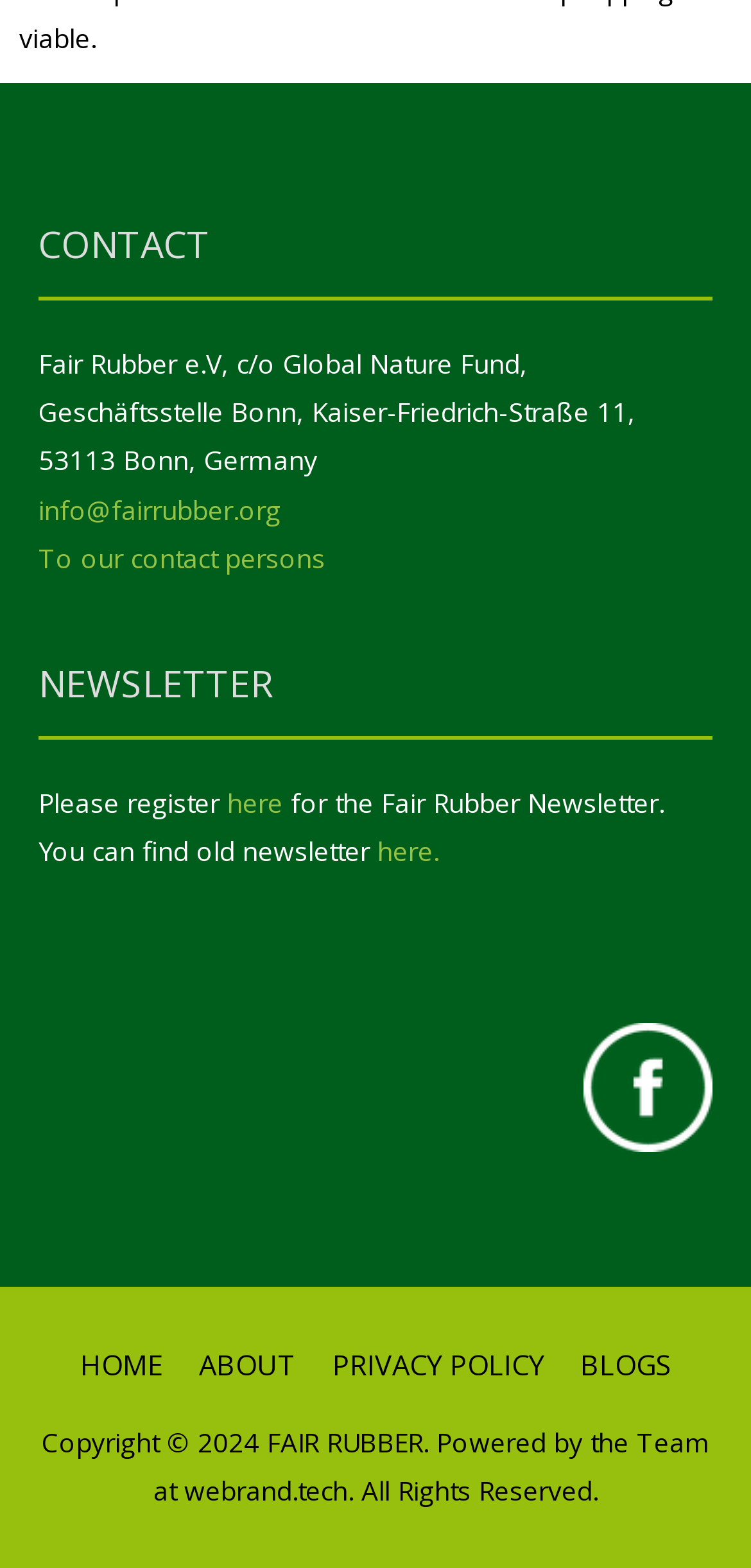Please determine the bounding box coordinates of the area that needs to be clicked to complete this task: 'Contact Fair Rubber'. The coordinates must be four float numbers between 0 and 1, formatted as [left, top, right, bottom].

[0.051, 0.139, 0.949, 0.192]